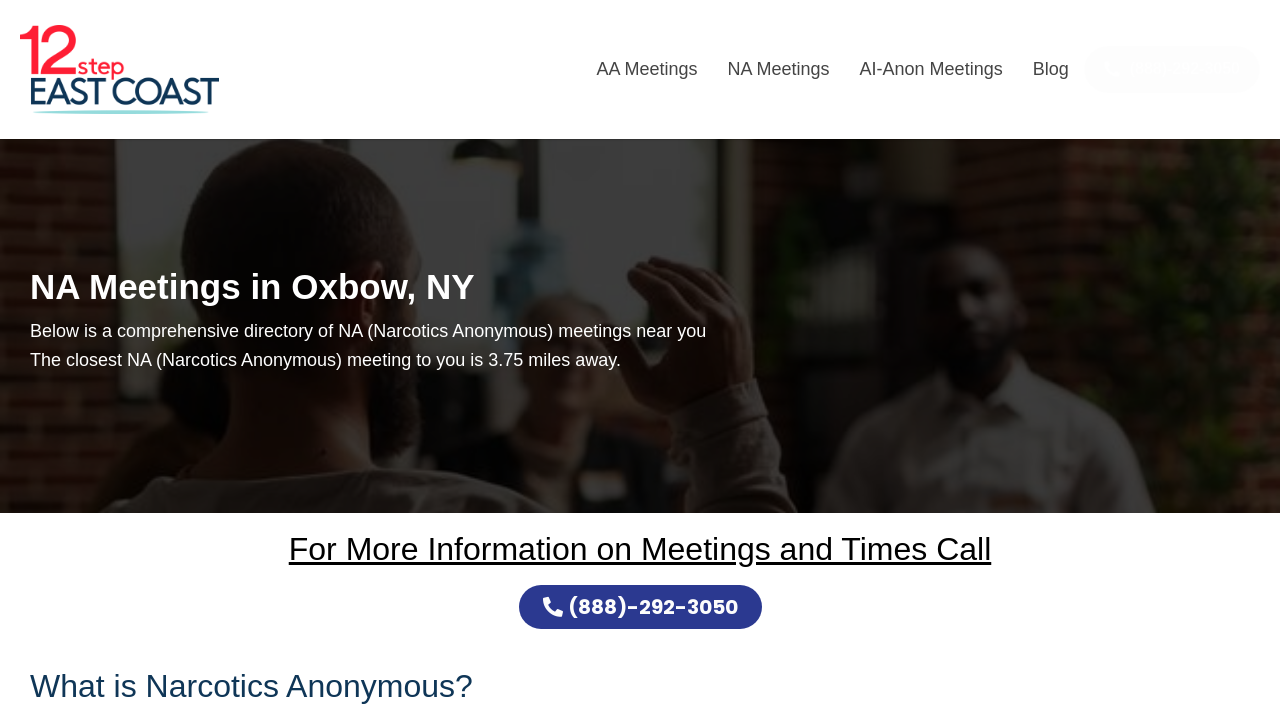Provide a thorough description of the webpage's content and layout.

The webpage is about Narcotics Anonymous (NA) meetings in Oxbow, NY. At the top, there are five links in a row, including "AA Meetings", "NA Meetings", "AI-Anon Meetings", "Blog", and a phone number "(888)-292-3050". 

Below these links, there is a heading "NA Meetings in Oxbow, NY" followed by a paragraph of text that explains the purpose of the webpage, which is to provide a comprehensive directory of NA meetings near the user's location. 

The next paragraph of text informs the user that the closest NA meeting is 3.75 miles away. 

Further down the page, there is a heading "For More Information on Meetings and Times Call" with a phone number "(888)-292-3050" below it. 

At the very bottom of the page, there is a heading "What is Narcotics Anonymous?"